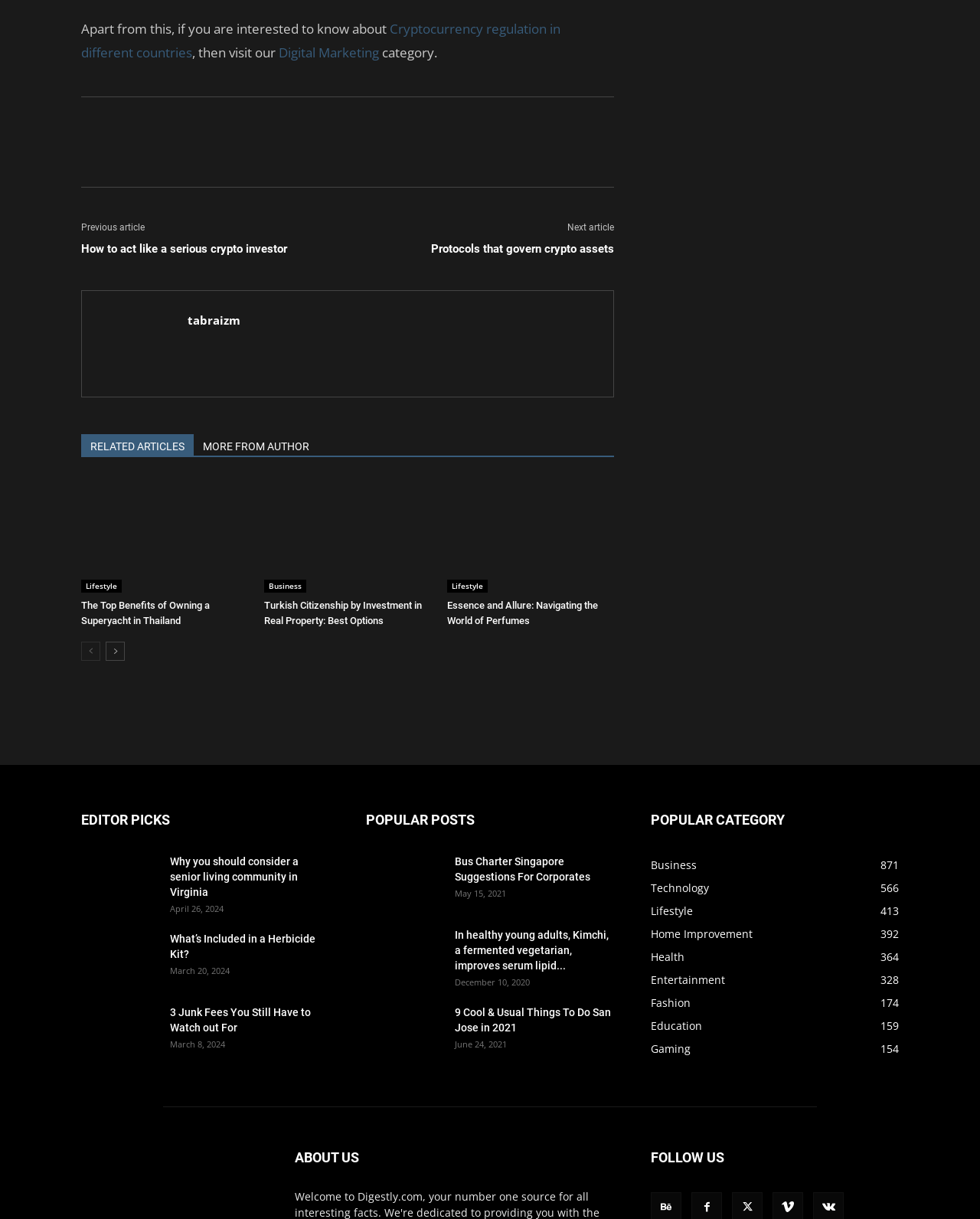How many popular posts are there?
Provide a detailed answer to the question using information from the image.

I counted the number of links under the 'POPULAR POSTS' heading, and there are 4 links.